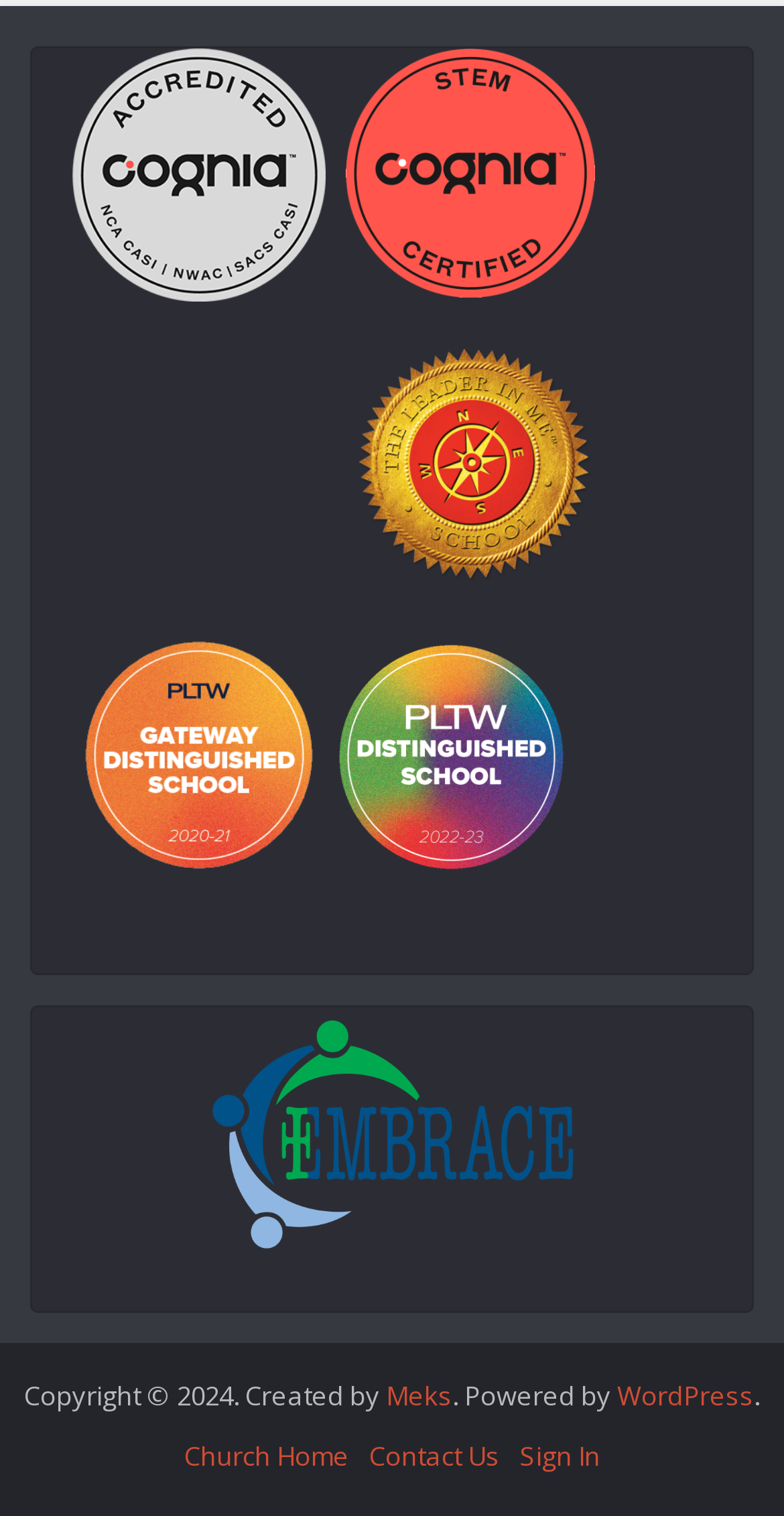With reference to the screenshot, provide a detailed response to the question below:
What is the platform powering the website?

I found the text 'Powered by' at the bottom of the webpage, followed by a link to 'WordPress'. Therefore, the platform powering the website is WordPress.